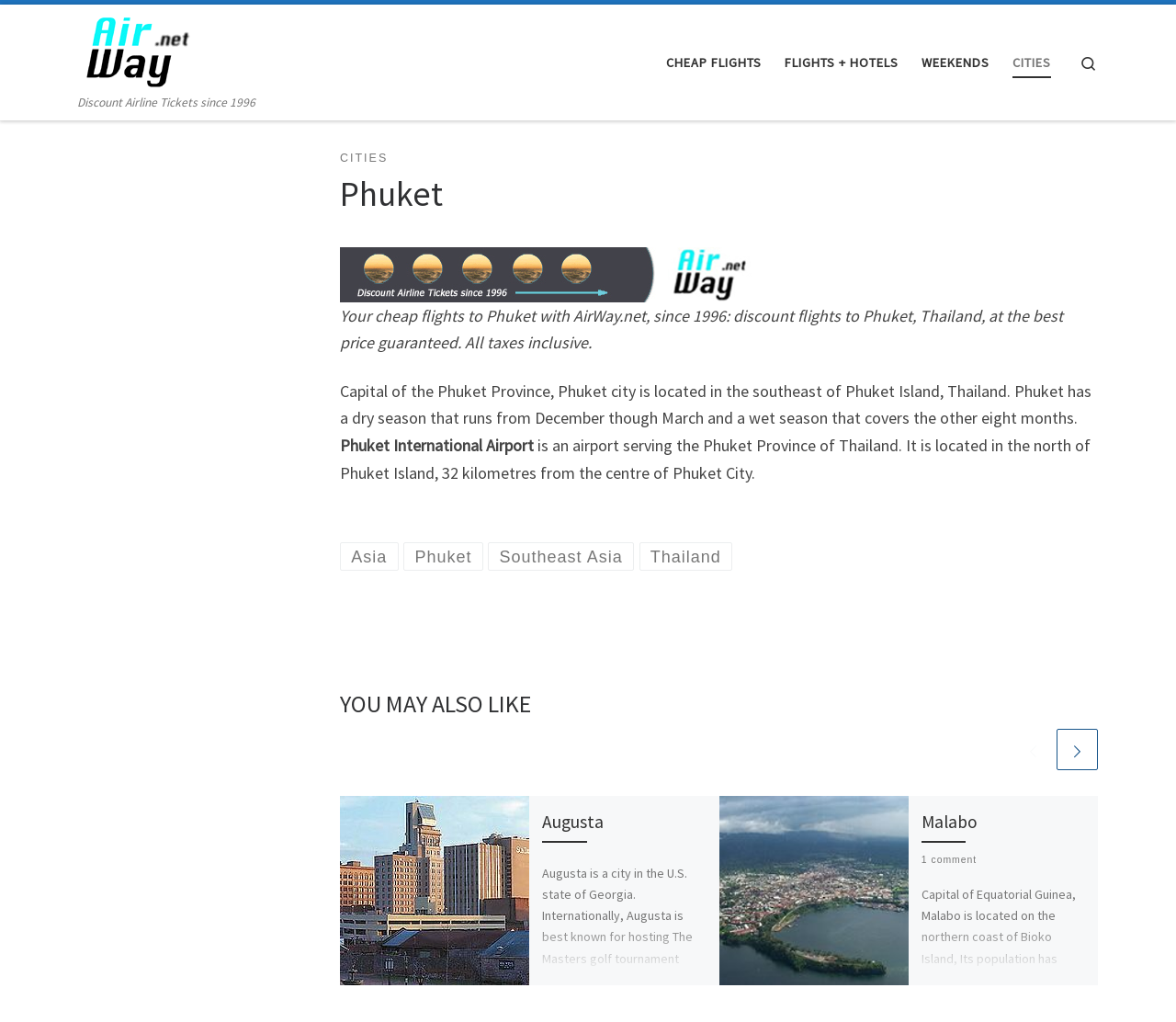Please pinpoint the bounding box coordinates for the region I should click to adhere to this instruction: "Search for flights".

[0.905, 0.032, 0.945, 0.091]